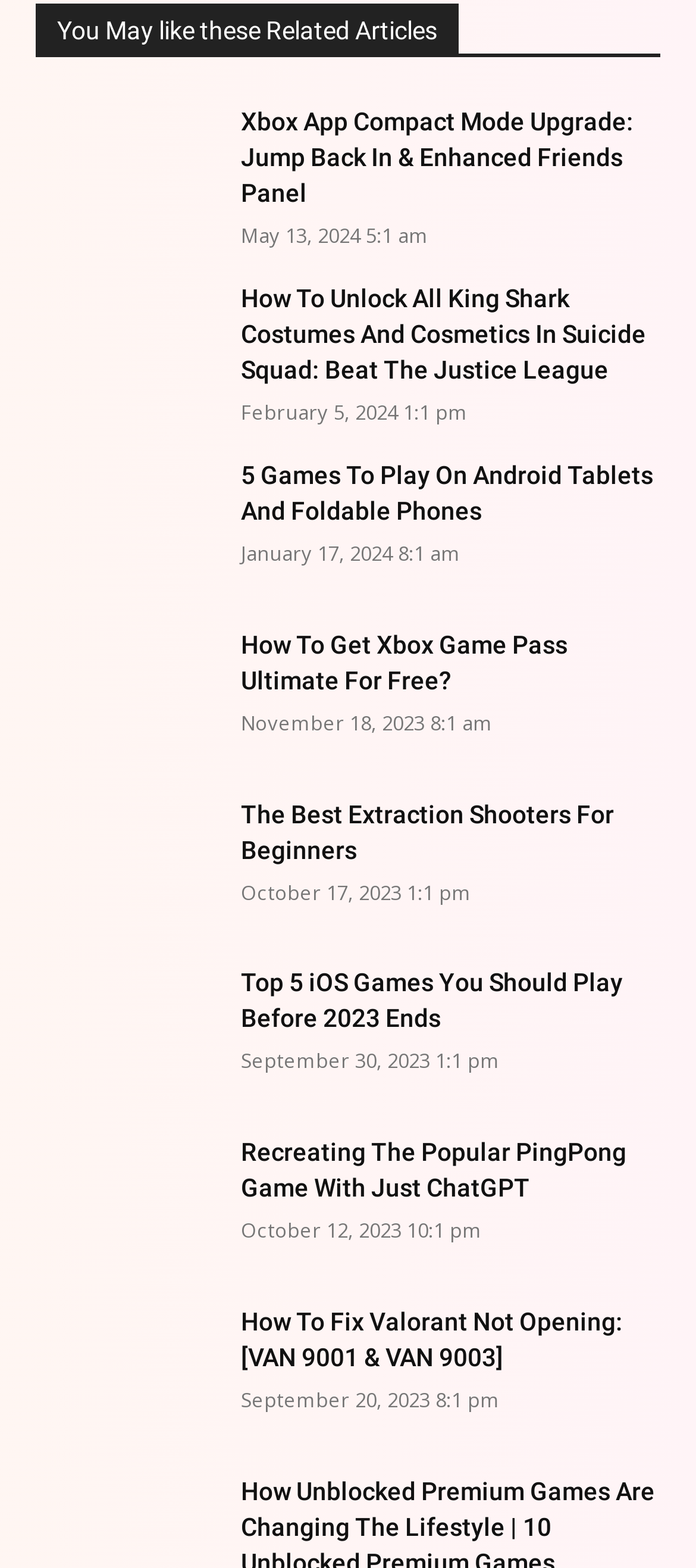Specify the bounding box coordinates of the element's region that should be clicked to achieve the following instruction: "Click on the 'Compact Mode continues evolving in the Xbox App on PC - Xbox Wire' article". The bounding box coordinates consist of four float numbers between 0 and 1, in the format [left, top, right, bottom].

[0.051, 0.066, 0.308, 0.144]